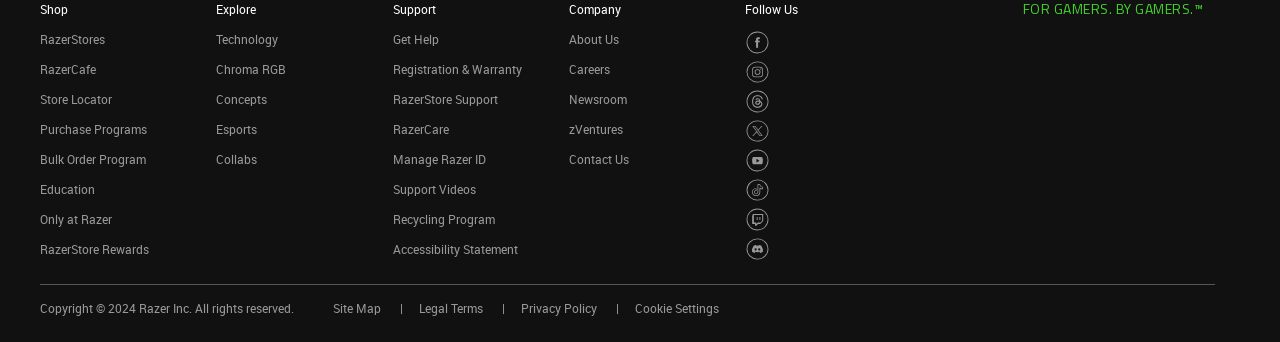What is the purpose of the 'Get Help' link?
Based on the screenshot, provide a one-word or short-phrase response.

Support